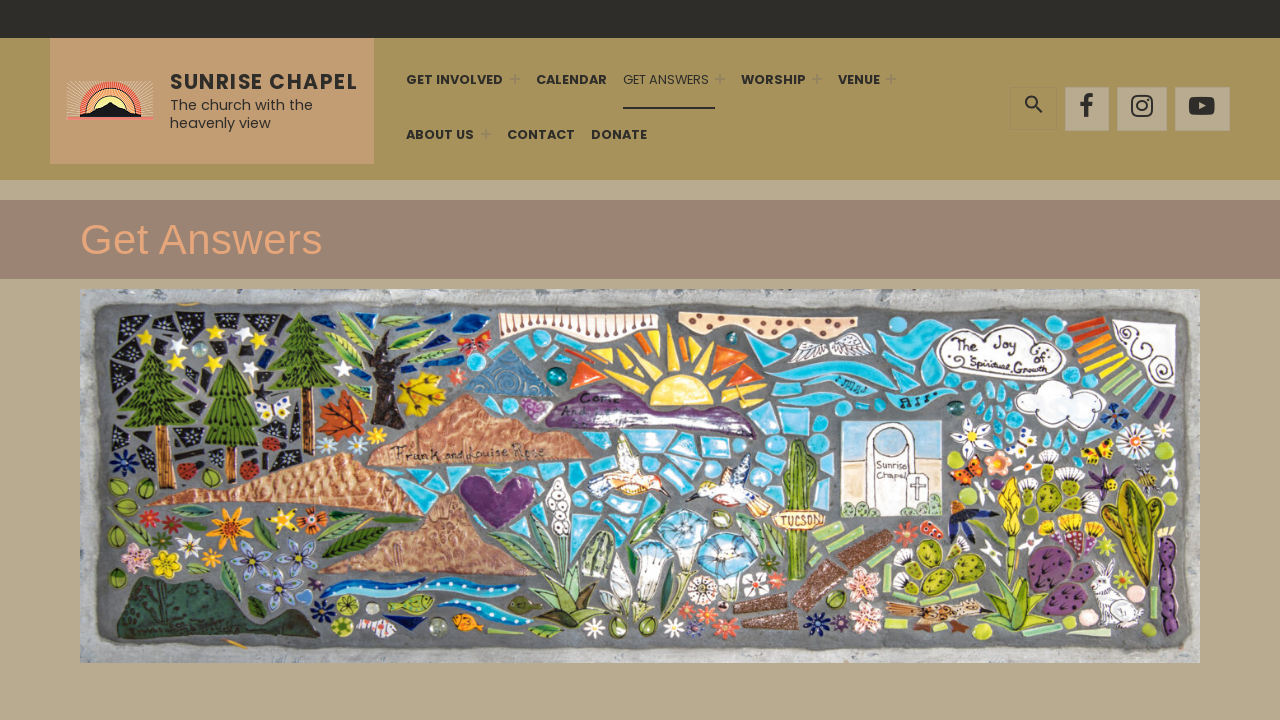Identify and provide the bounding box for the element described by: "GET ANSWERS".

[0.486, 0.075, 0.558, 0.151]